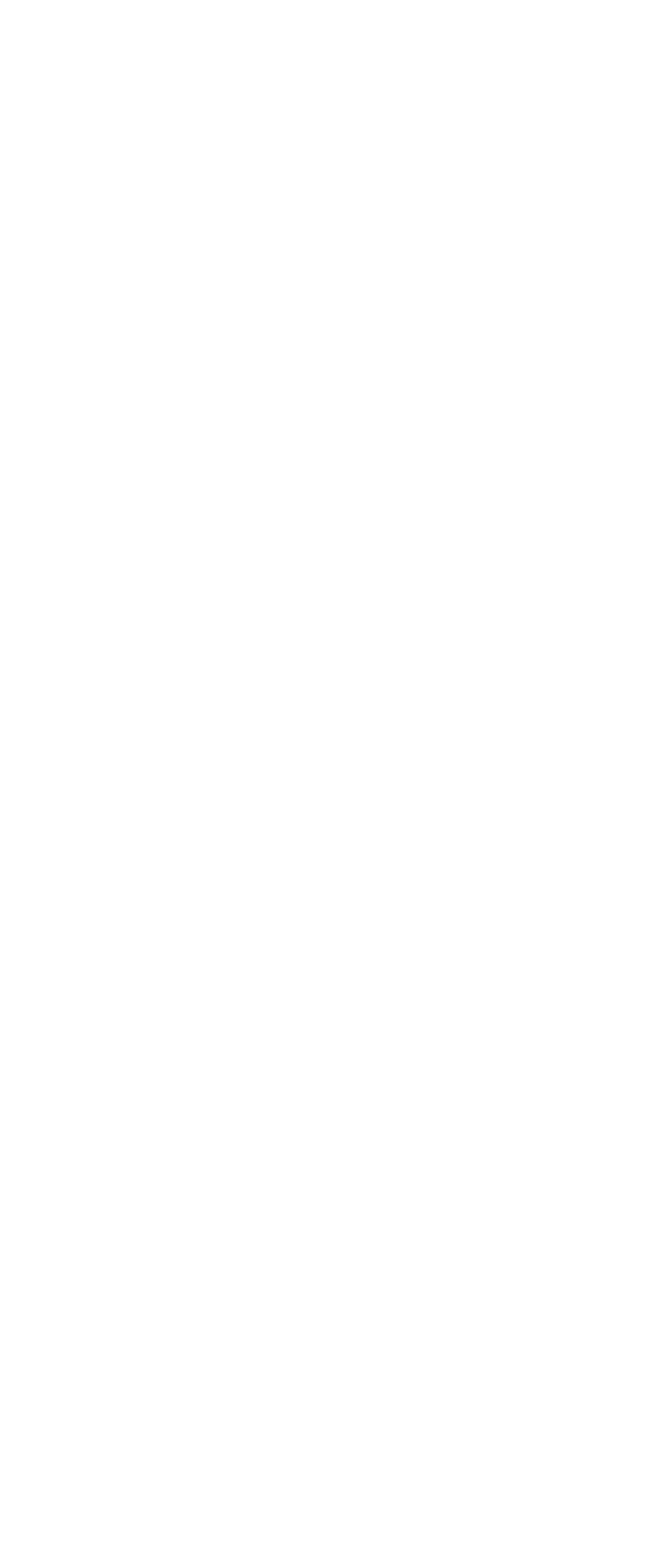Determine the bounding box coordinates for the clickable element to execute this instruction: "Explore Offshore services". Provide the coordinates as four float numbers between 0 and 1, i.e., [left, top, right, bottom].

[0.667, 0.652, 0.831, 0.674]